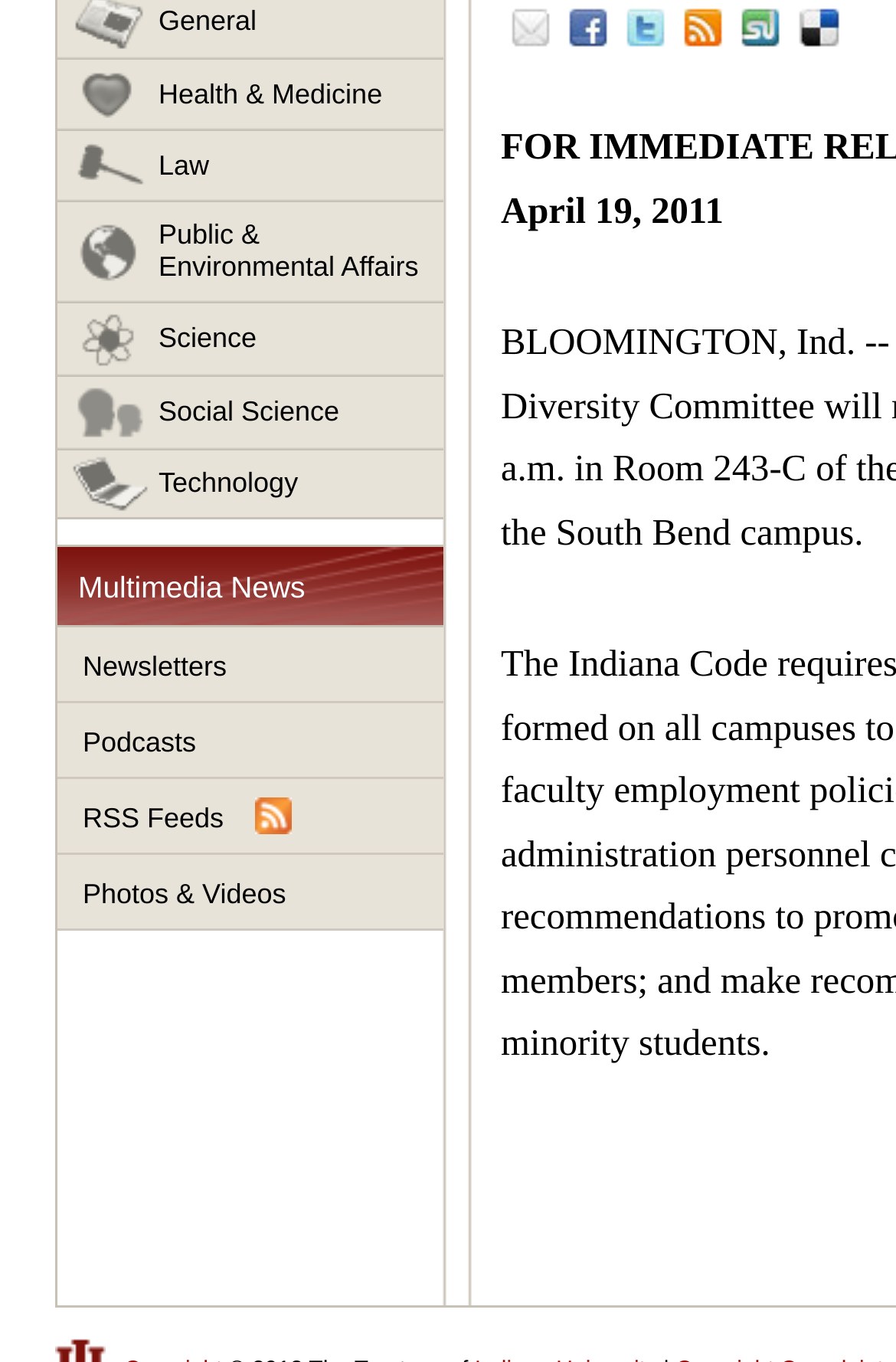Please locate the UI element described by "RSS Feeds" and provide its bounding box coordinates.

[0.064, 0.572, 0.495, 0.628]